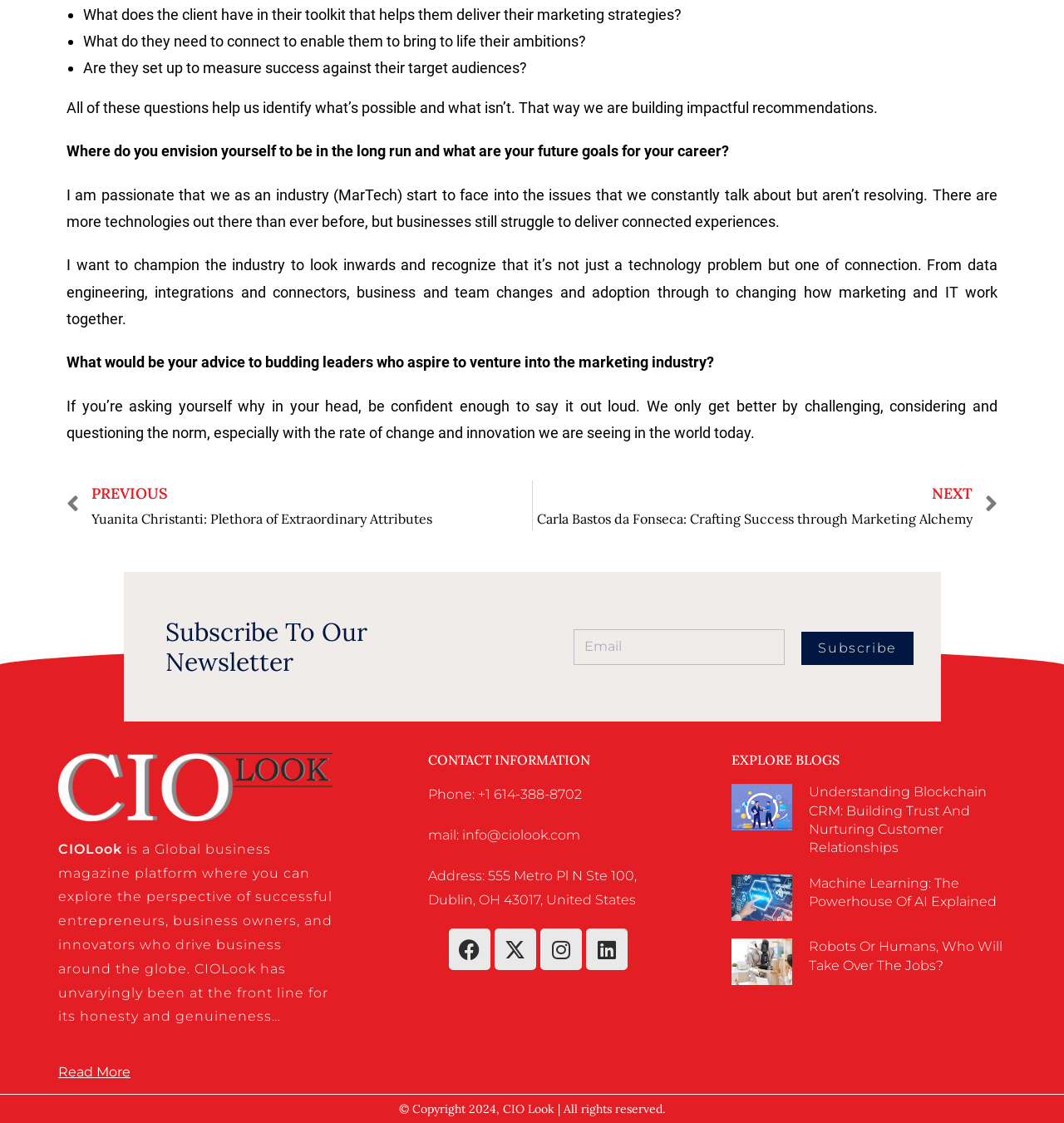Identify the bounding box coordinates for the region of the element that should be clicked to carry out the instruction: "Click the 'Prev' link". The bounding box coordinates should be four float numbers between 0 and 1, i.e., [left, top, right, bottom].

[0.062, 0.428, 0.5, 0.473]